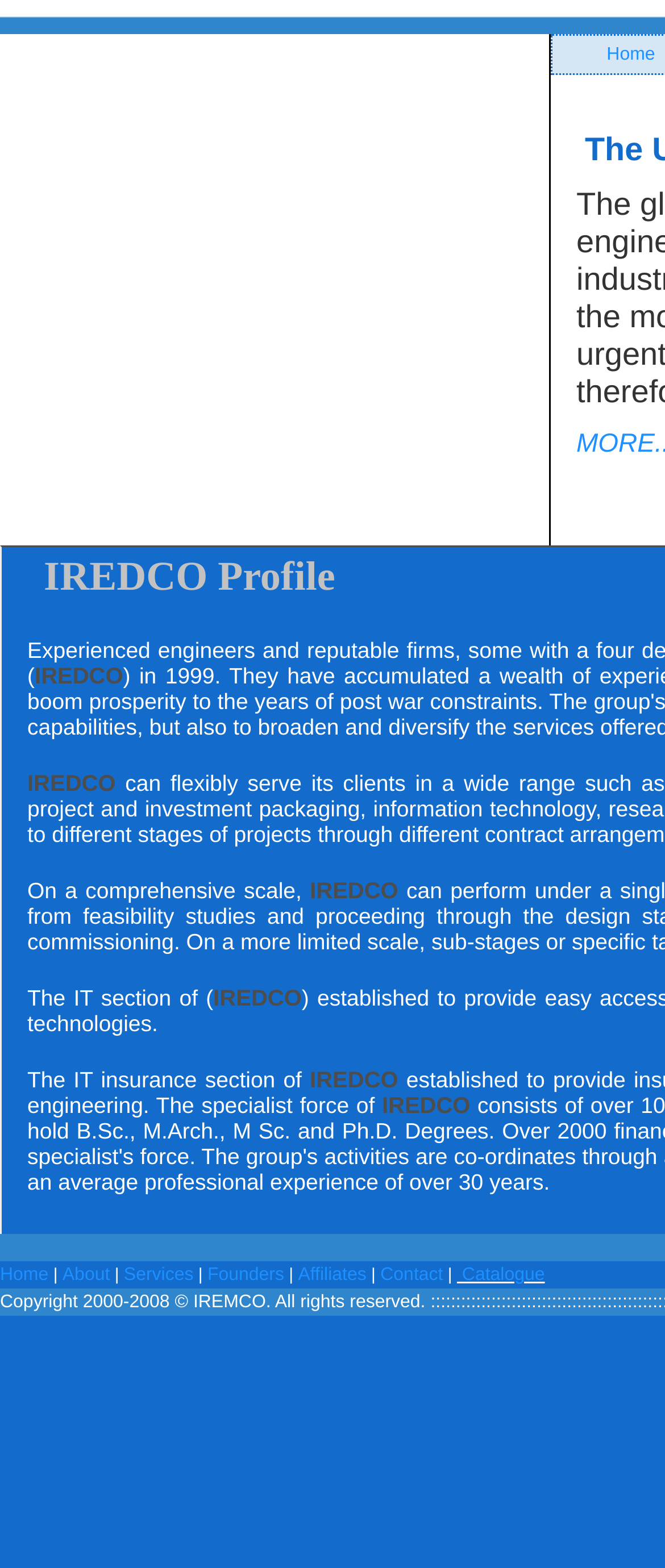Respond with a single word or short phrase to the following question: 
What is the first menu item?

Home